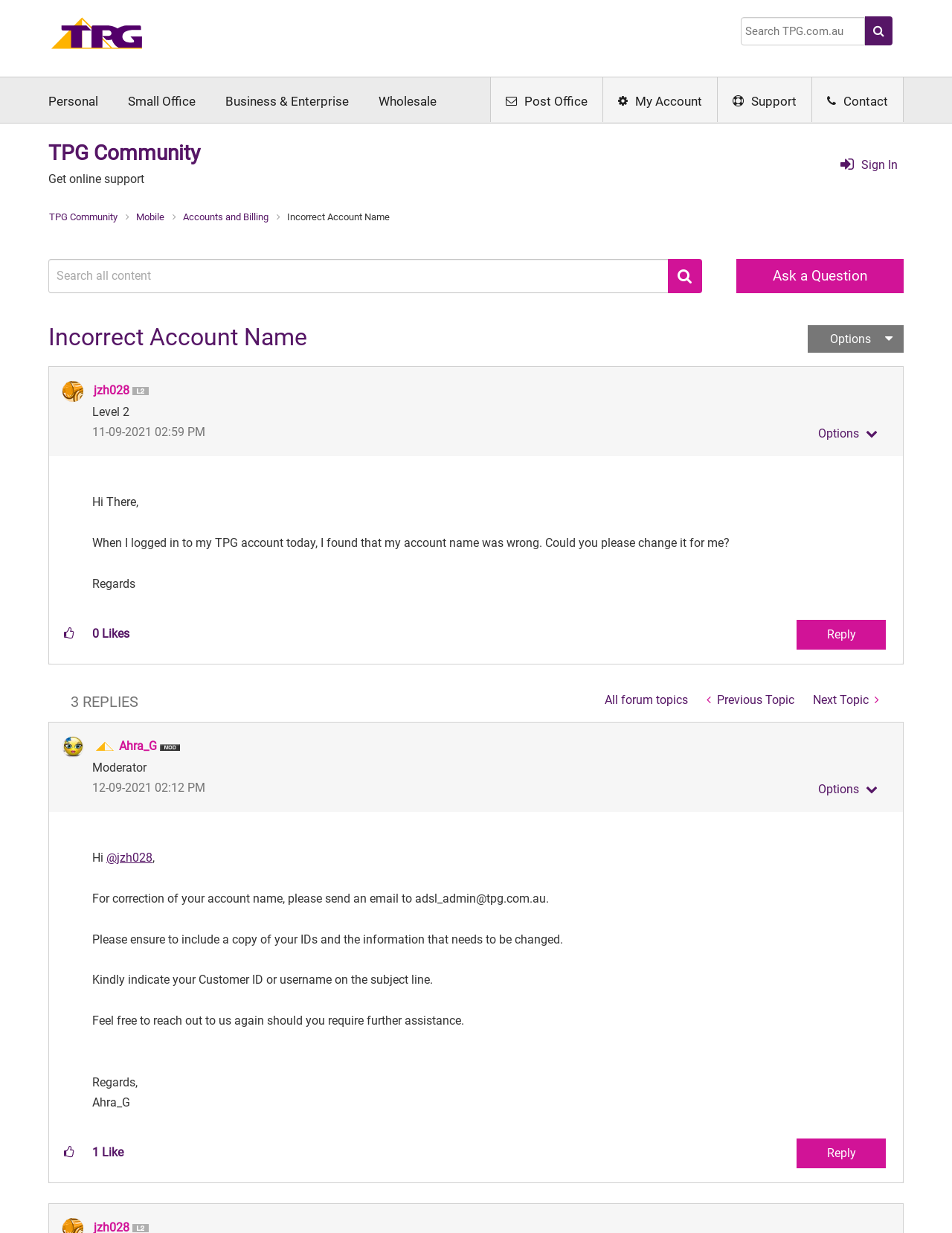Summarize the webpage with intricate details.

This webpage is a forum discussion page on the TPG Community website. At the top, there is a navigation bar with links to "Home", "Personal", "Small Office", "Business & Enterprise", "Wholesale", "Post Office", "My Account", "Support", and "Contact". Below the navigation bar, there is a search box and a button with a magnifying glass icon.

The main content of the page is a discussion thread with three posts. The first post is from a user named "jzh028" who is asking for help to change their account name. The post includes the user's profile picture and information about when the post was made.

Below the first post, there are three buttons: "Show Incorrect Account Name post option menu", "Reply", and "Like". The "Like" button indicates that the post has 0 likes.

The second post is from a moderator named "Ahra_G" who is responding to the original post. The post includes the moderator's profile picture and information about when the post was made. The moderator is providing instructions on how to correct the account name and is offering further assistance.

Below the second post, there are three buttons: "Show comment option menu", "Reply", and "Like". The "Like" button indicates that the post has 1 like.

At the bottom of the page, there are links to "All forum topics", "Previous Topic", and "Next Topic". There is also a text indicating that there are 3 replies to the discussion thread.